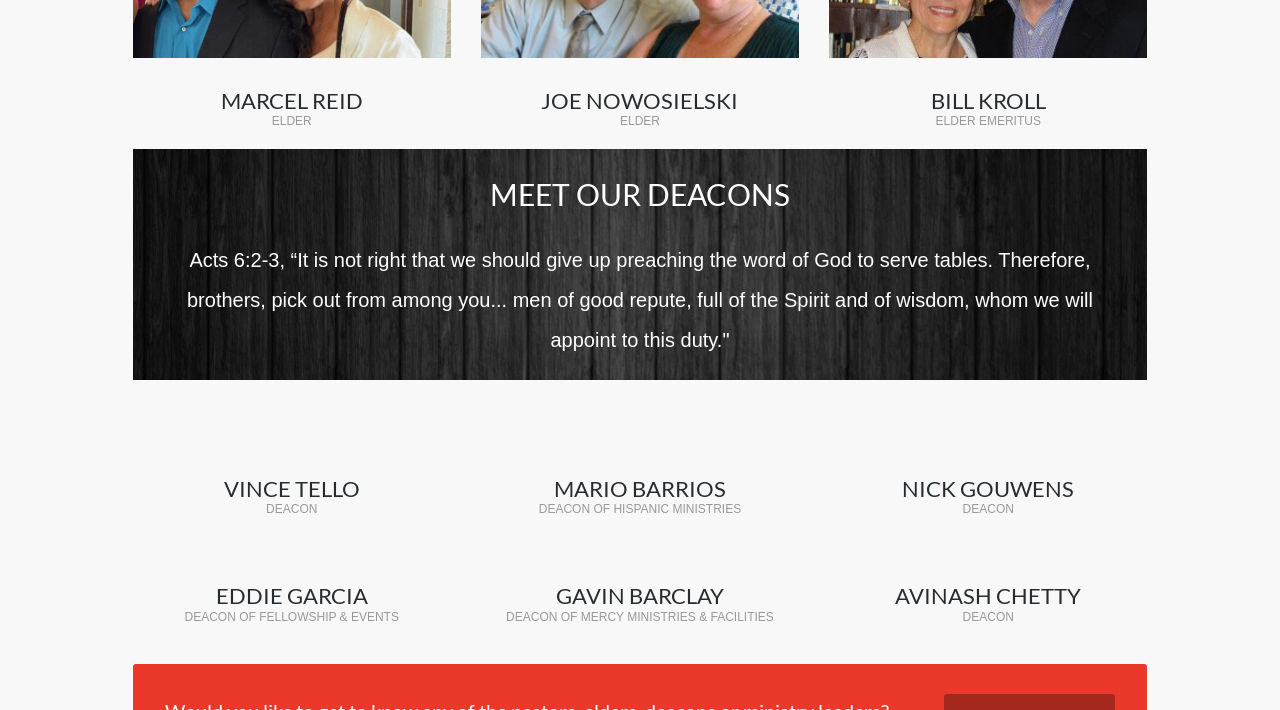What is the title of the first elder?
Based on the image, provide a one-word or brief-phrase response.

MARCEL REID